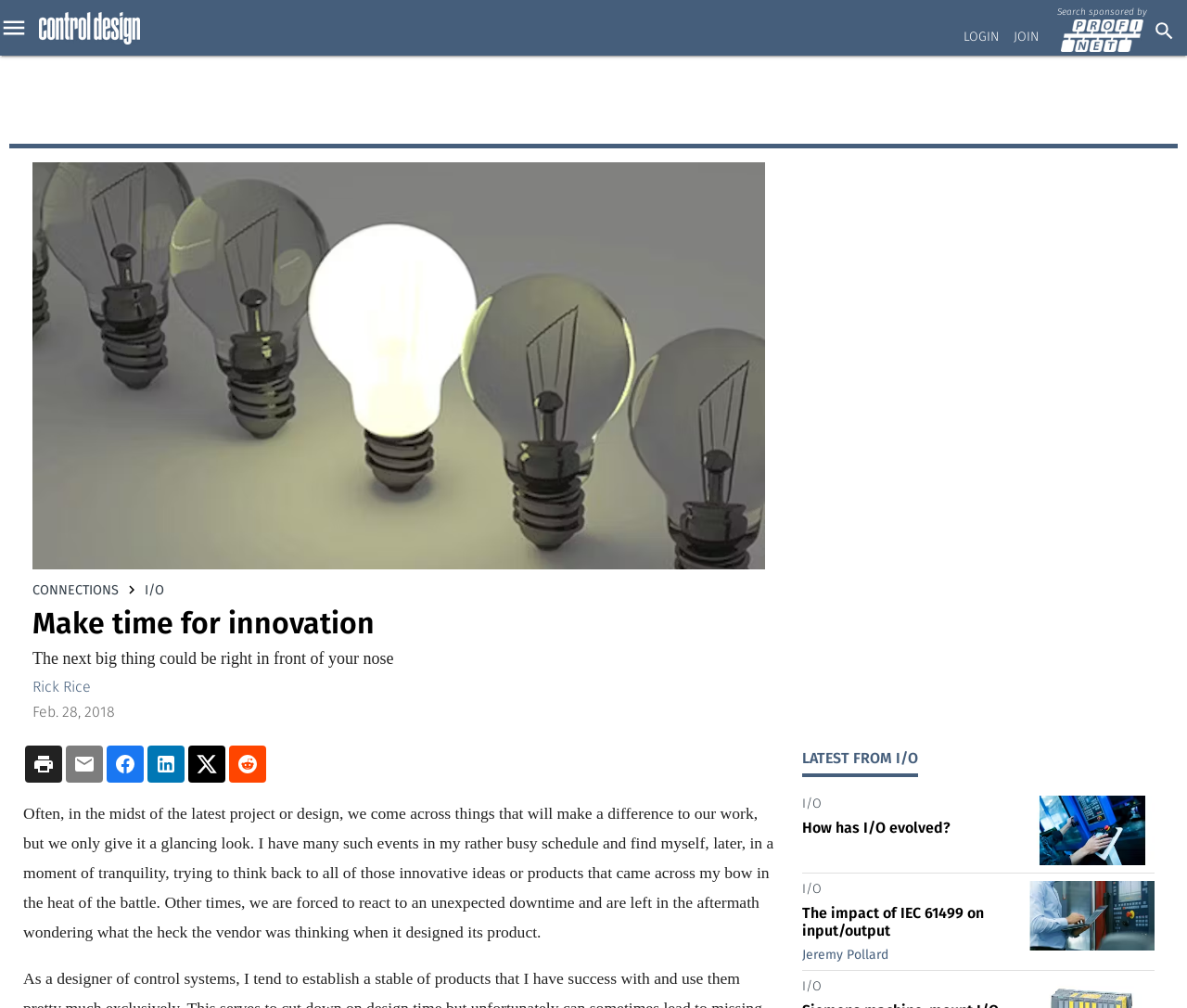Identify the bounding box coordinates for the UI element described as follows: Connectors. Use the format (top-left x, top-left y, bottom-right x, bottom-right y) and ensure all values are floating point numbers between 0 and 1.

[0.0, 0.151, 0.025, 0.182]